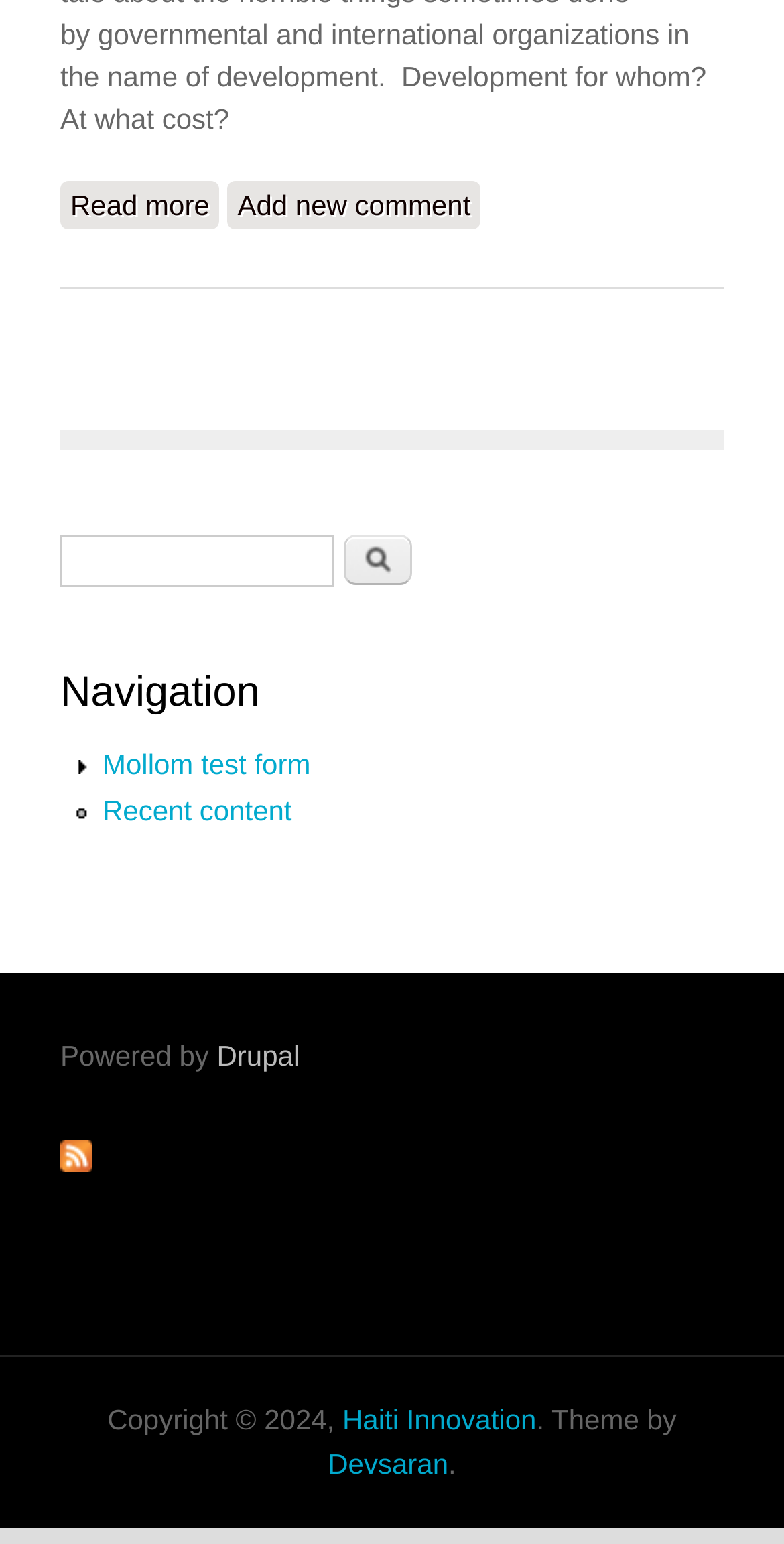Find and provide the bounding box coordinates for the UI element described here: "Recent content". The coordinates should be given as four float numbers between 0 and 1: [left, top, right, bottom].

[0.131, 0.514, 0.372, 0.535]